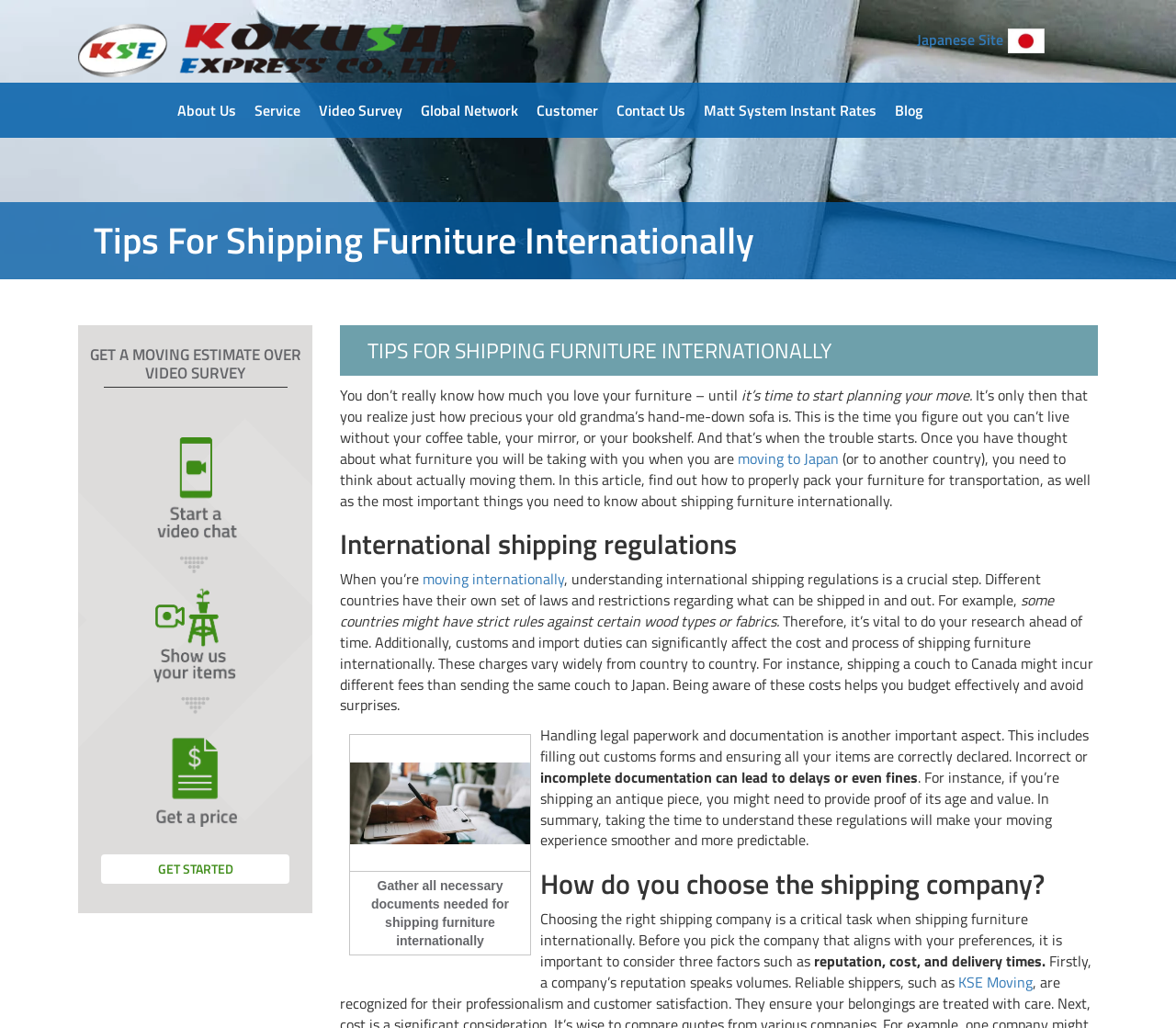Locate and extract the text of the main heading on the webpage.

Tips For Shipping Furniture Internationally